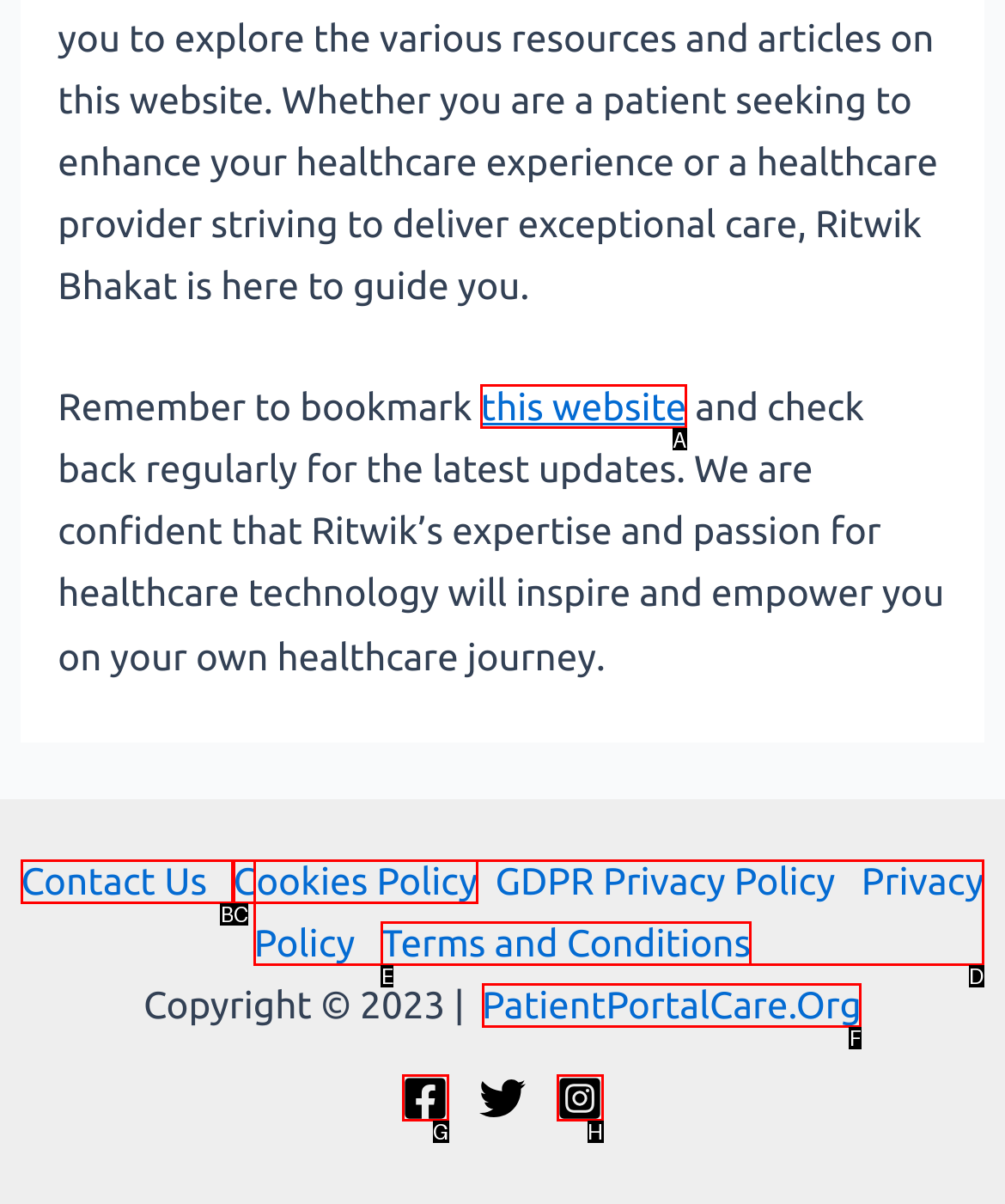Identify the UI element that corresponds to this description: aria-label="Instagram"
Respond with the letter of the correct option.

H